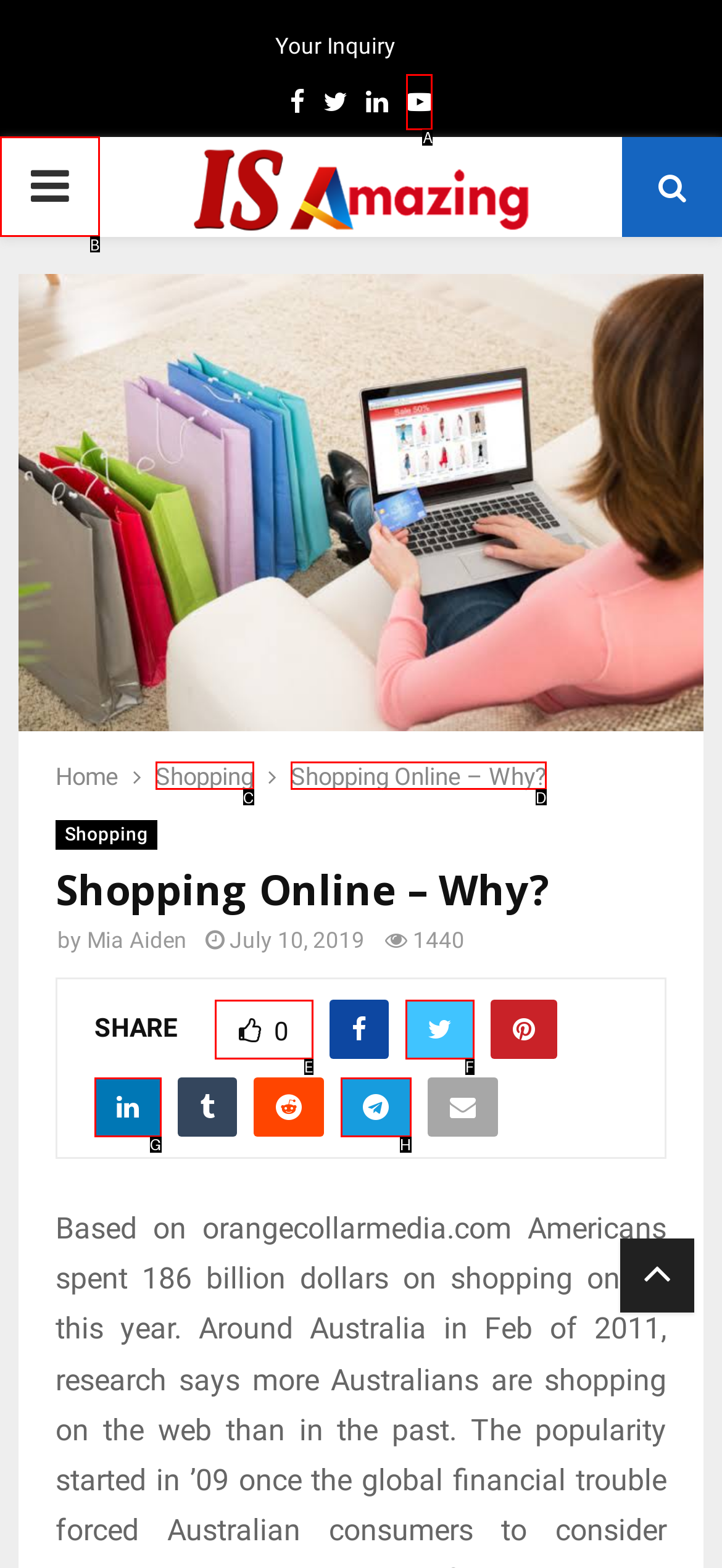Determine the letter of the element to click to accomplish this task: Open PRIMARY MENU. Respond with the letter.

B